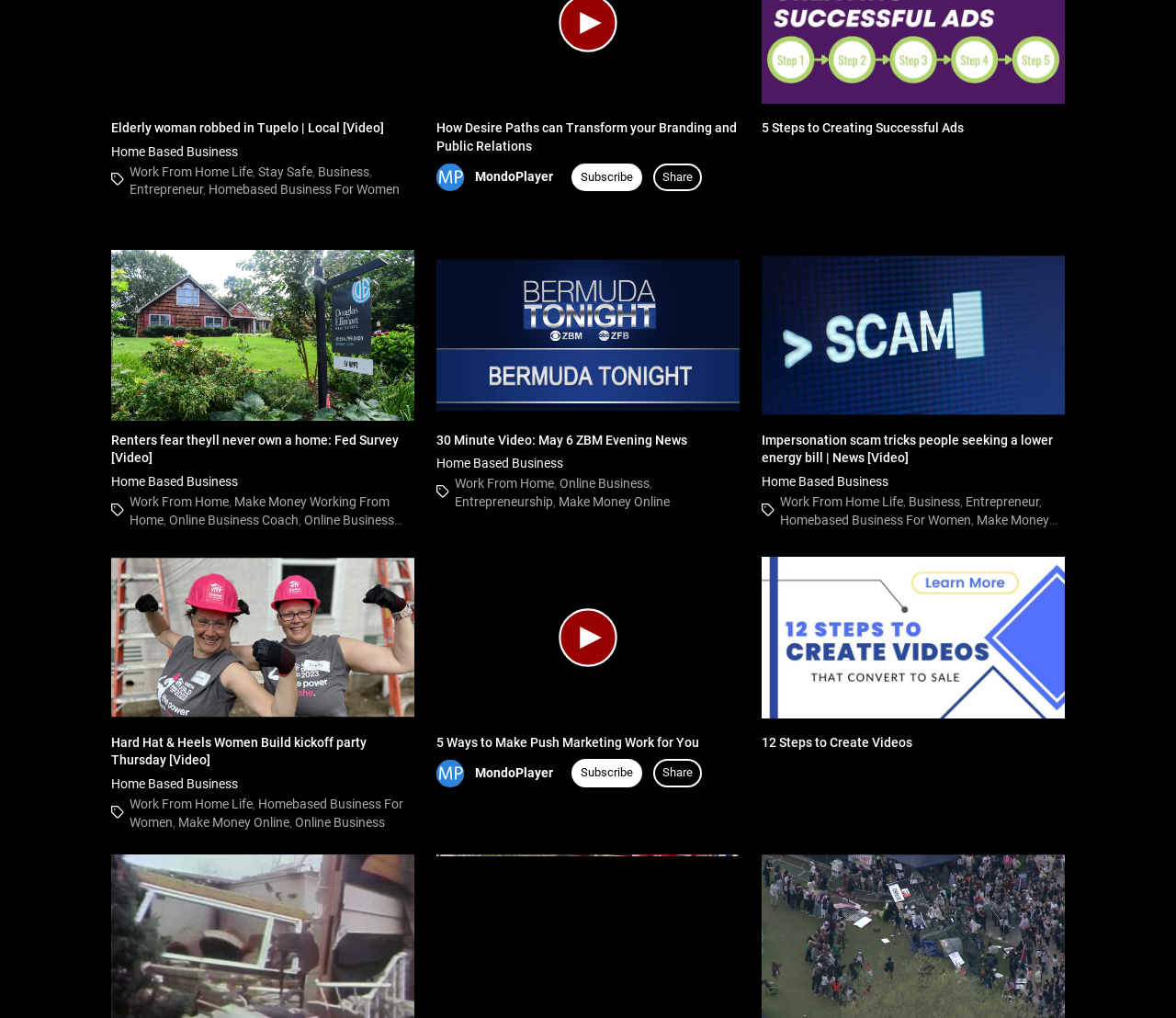Provide the bounding box coordinates of the area you need to click to execute the following instruction: "Click on 'Home Based Business' link".

[0.095, 0.141, 0.202, 0.156]